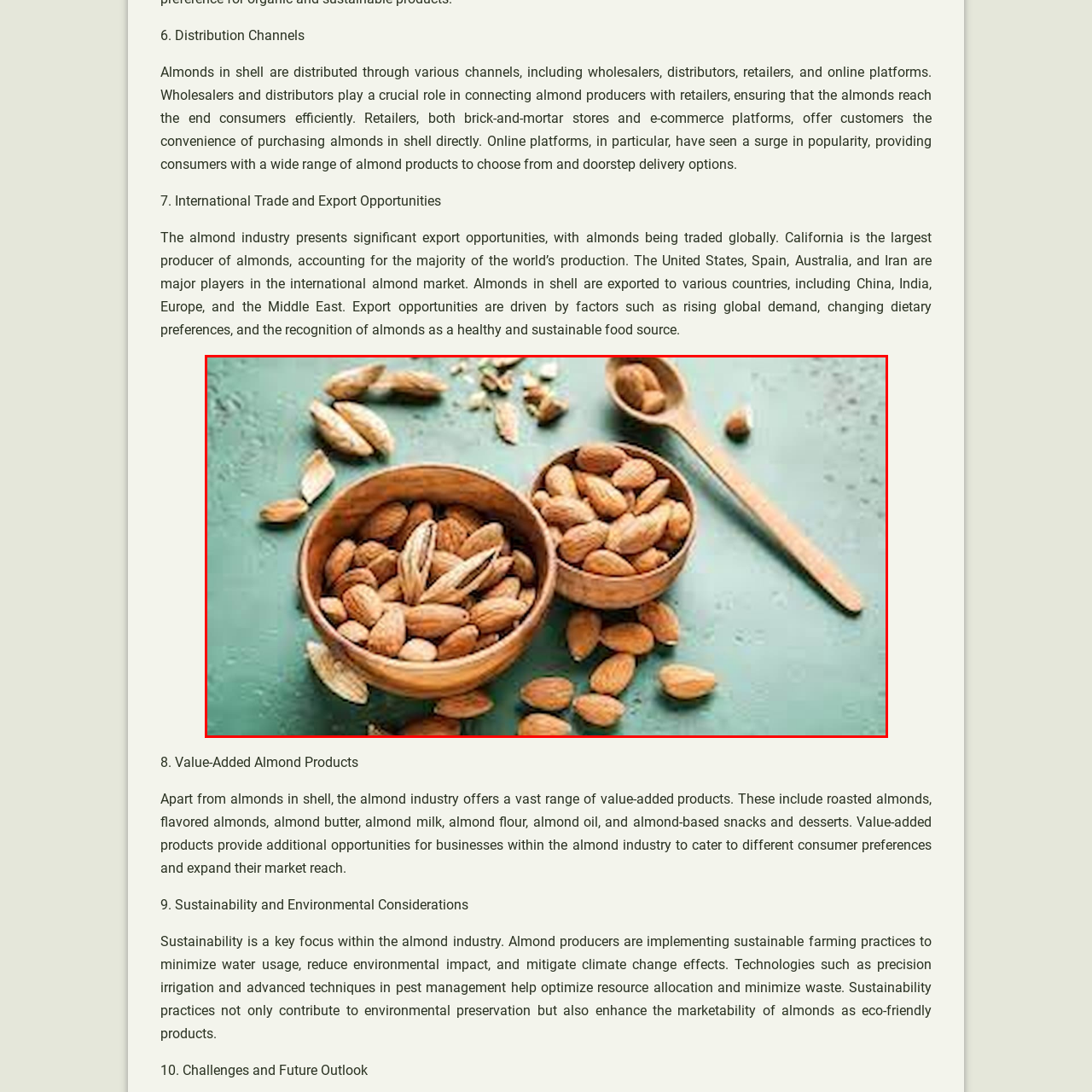Create a detailed narrative of the image inside the red-lined box.

This image showcases a collection of almonds in their shell, elegantly arranged in two wooden bowls on a textured green surface. The larger bowl contains a mix of whole almonds and some with their shells partially removed, while the smaller bowl is filled primarily with whole almonds. Scattered around the bowls are a few loose almonds and empty almond shells, adding a rustic charm. A wooden spoon is positioned nearby, suggesting a natural and wholesome approach to enjoying these nutritious nuts. Almonds are recognized not only for their delicious taste but also for their numerous health benefits, making them a popular choice among health-conscious consumers. This scene reflects the richness of almond distribution channels that include wholesalers, retailers, and online platforms, emphasizing the increasing popularity of almonds as a nutritious snack.